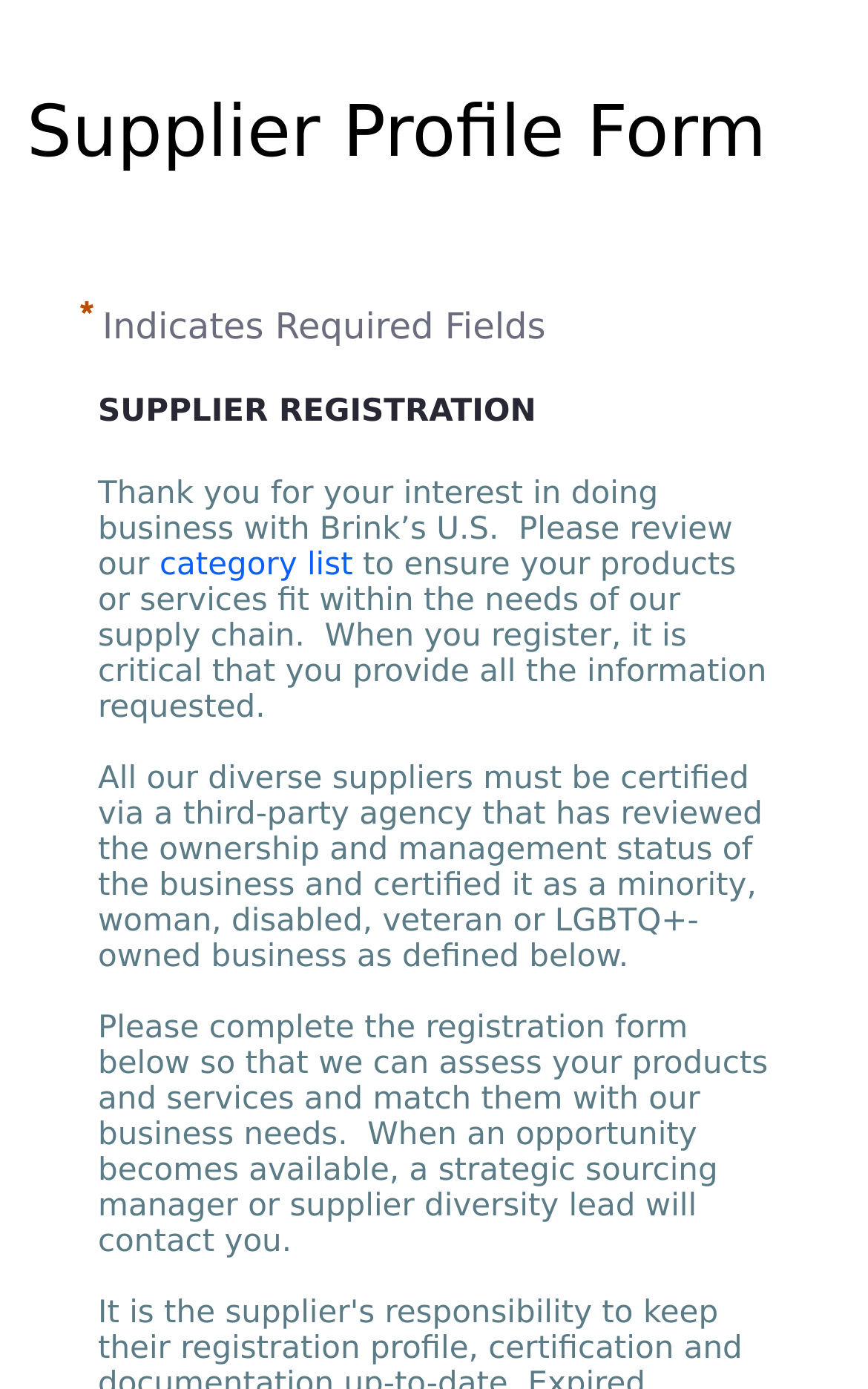Extract the main title from the webpage.

Supplier Profile Form